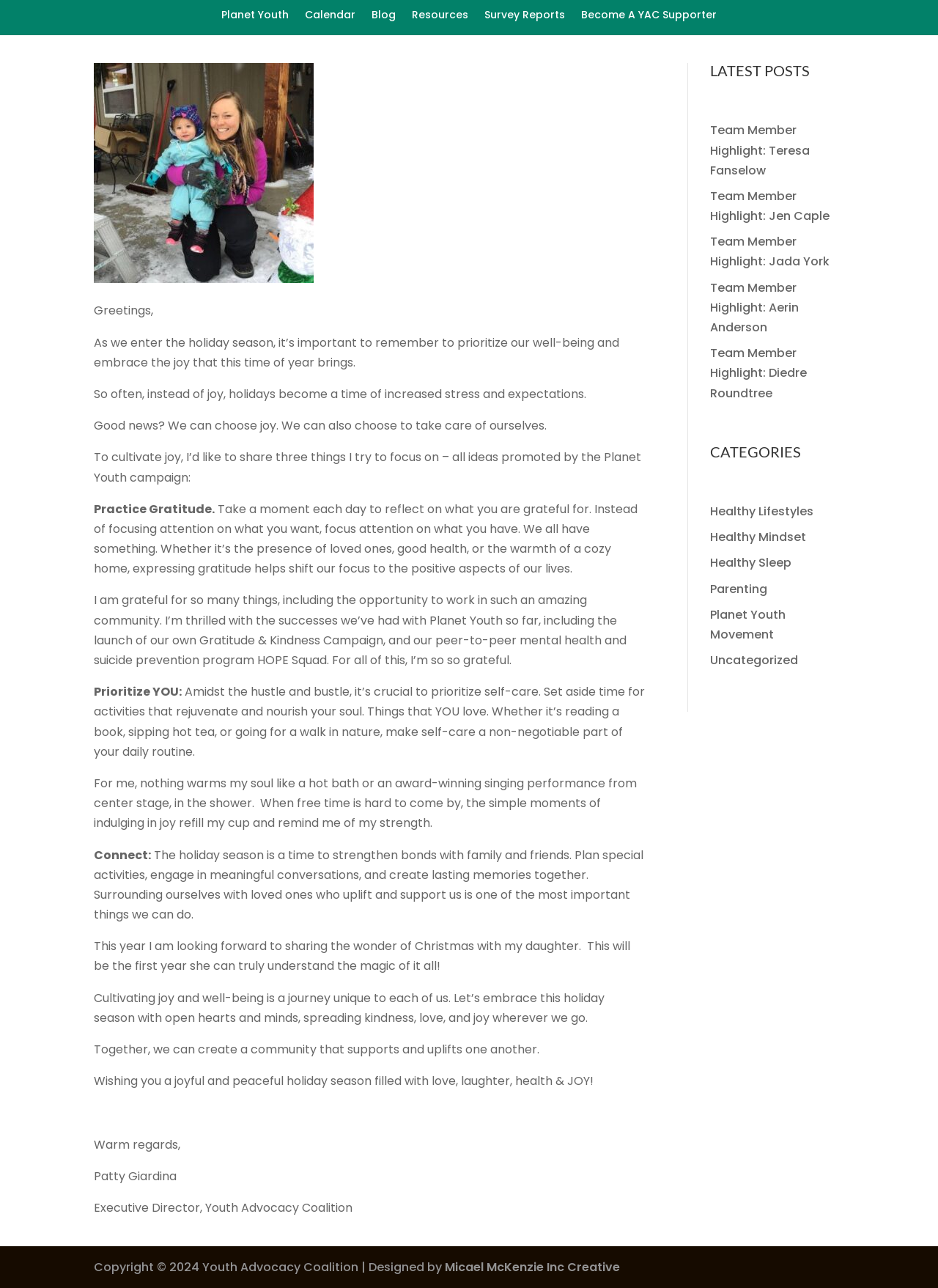Locate the bounding box of the UI element with the following description: "Planet Youth Movement".

[0.757, 0.471, 0.838, 0.499]